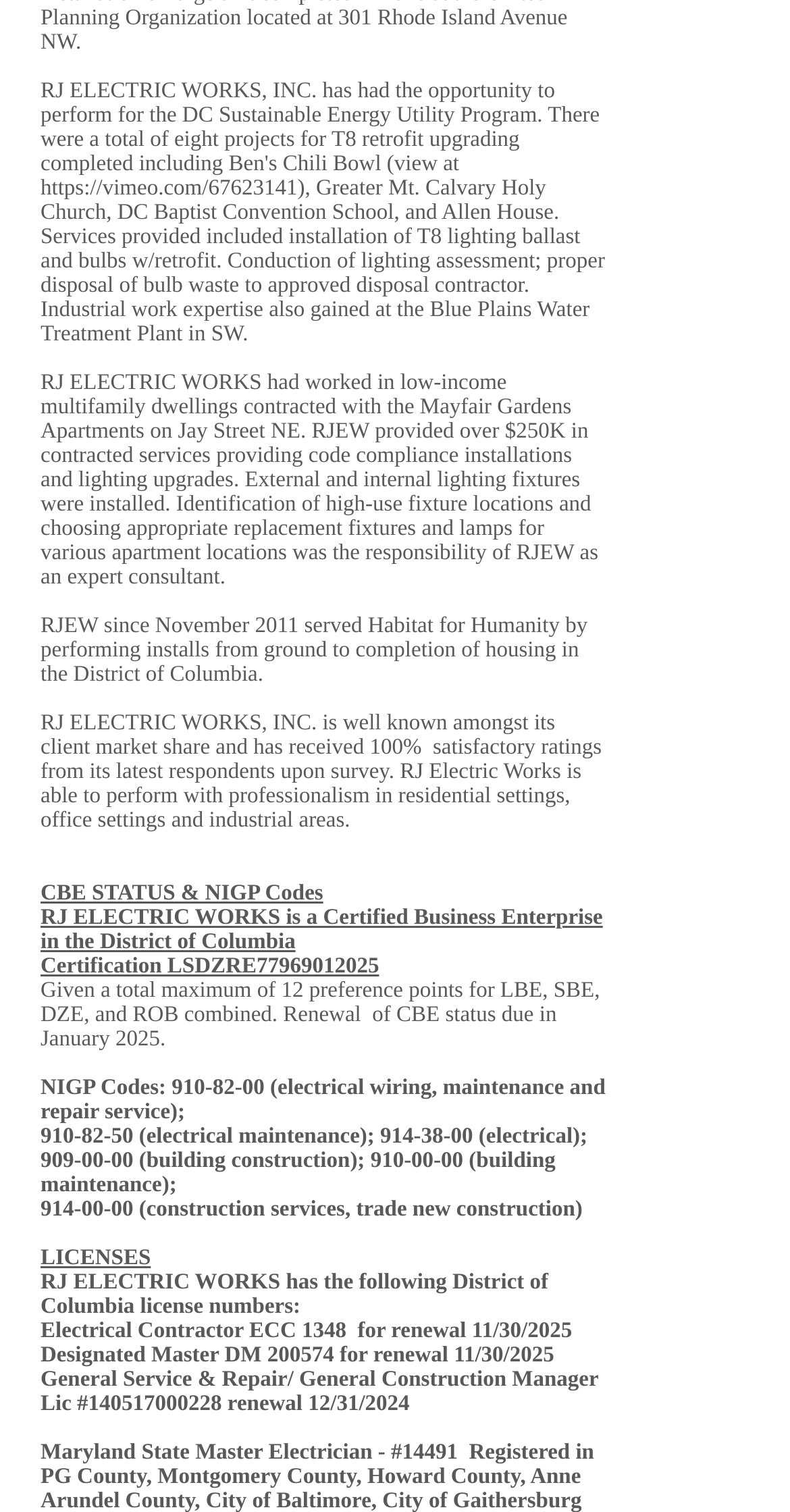Please answer the following question using a single word or phrase: 
What is the certification status of RJ ELECTRIC WORKS?

Certified Business Enterprise